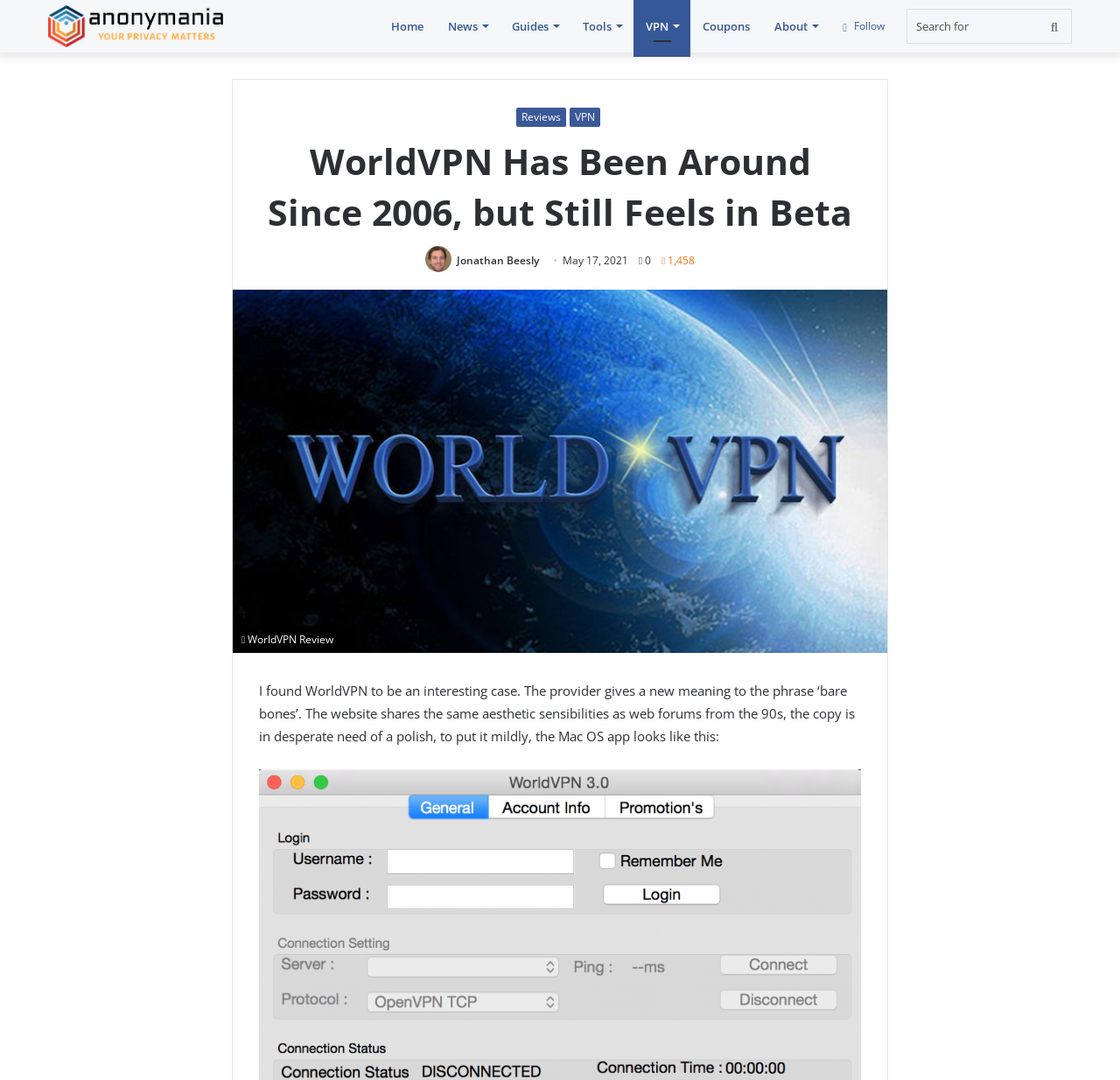Please specify the coordinates of the bounding box for the element that should be clicked to carry out this instruction: "Read the 'Reviews' section". The coordinates must be four float numbers between 0 and 1, formatted as [left, top, right, bottom].

[0.461, 0.1, 0.505, 0.118]